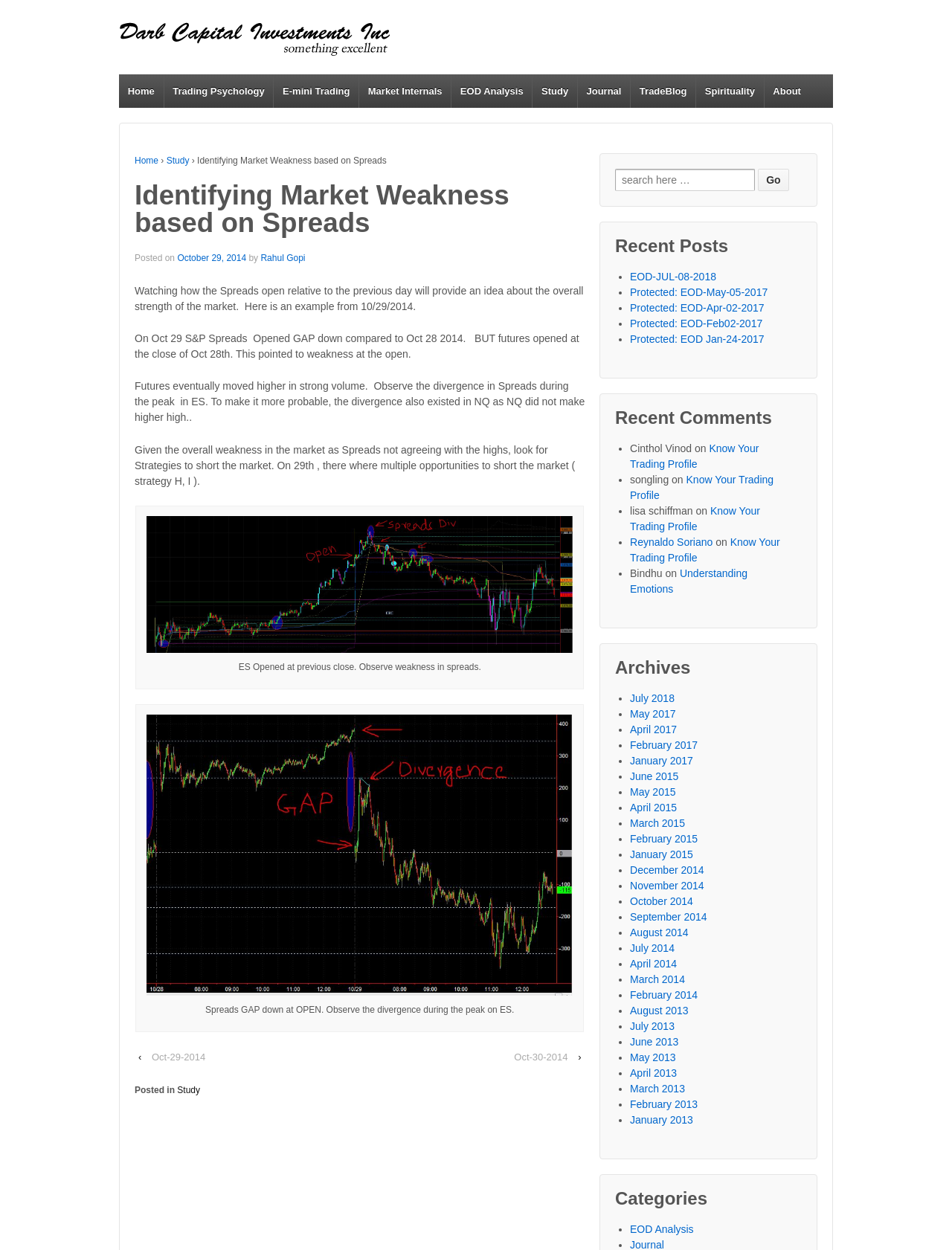Please respond to the question with a concise word or phrase:
What is the date of the current article?

October 29, 2014